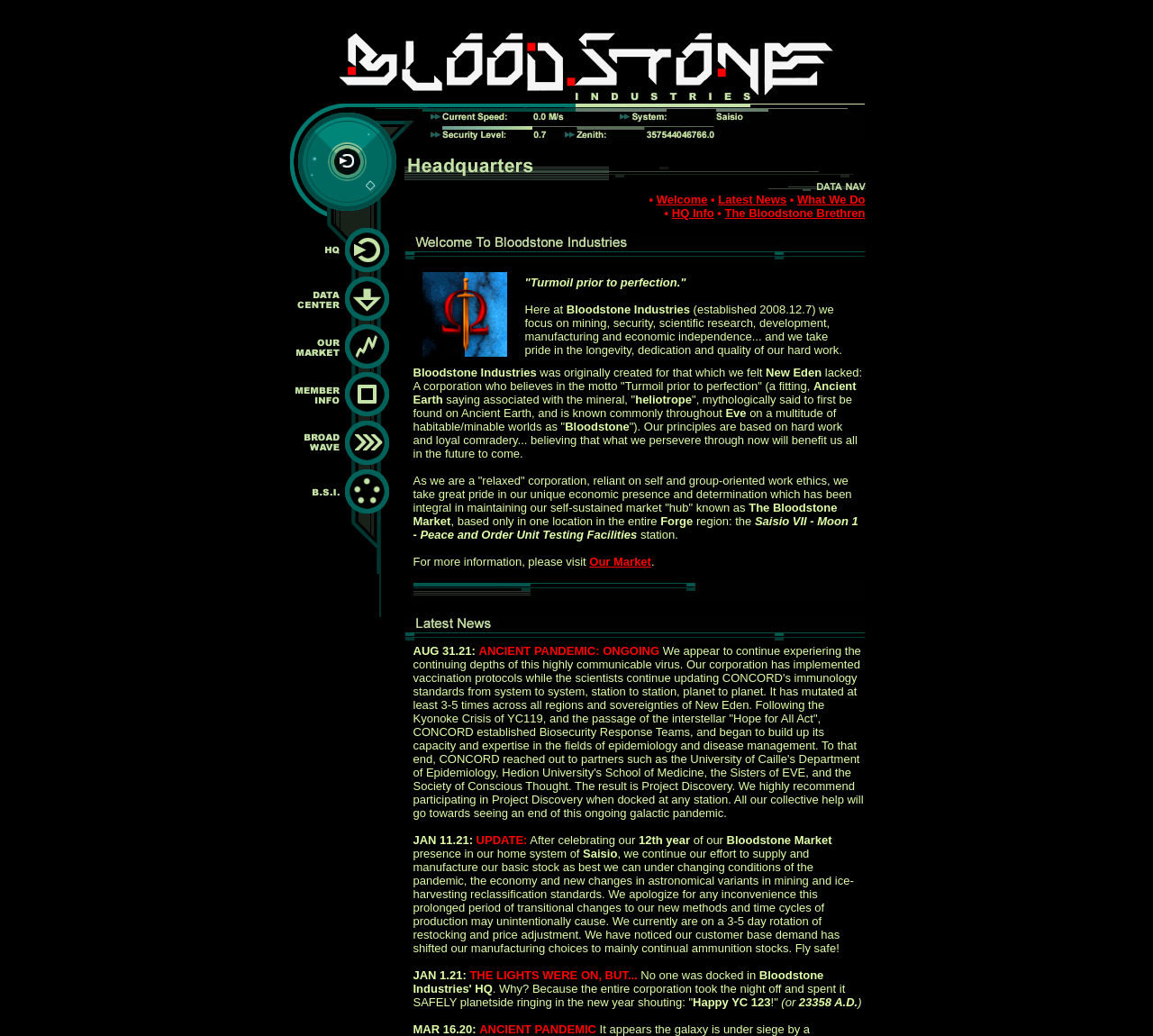Please find the bounding box coordinates of the element's region to be clicked to carry out this instruction: "Check Member Information Center".

[0.25, 0.392, 0.35, 0.407]